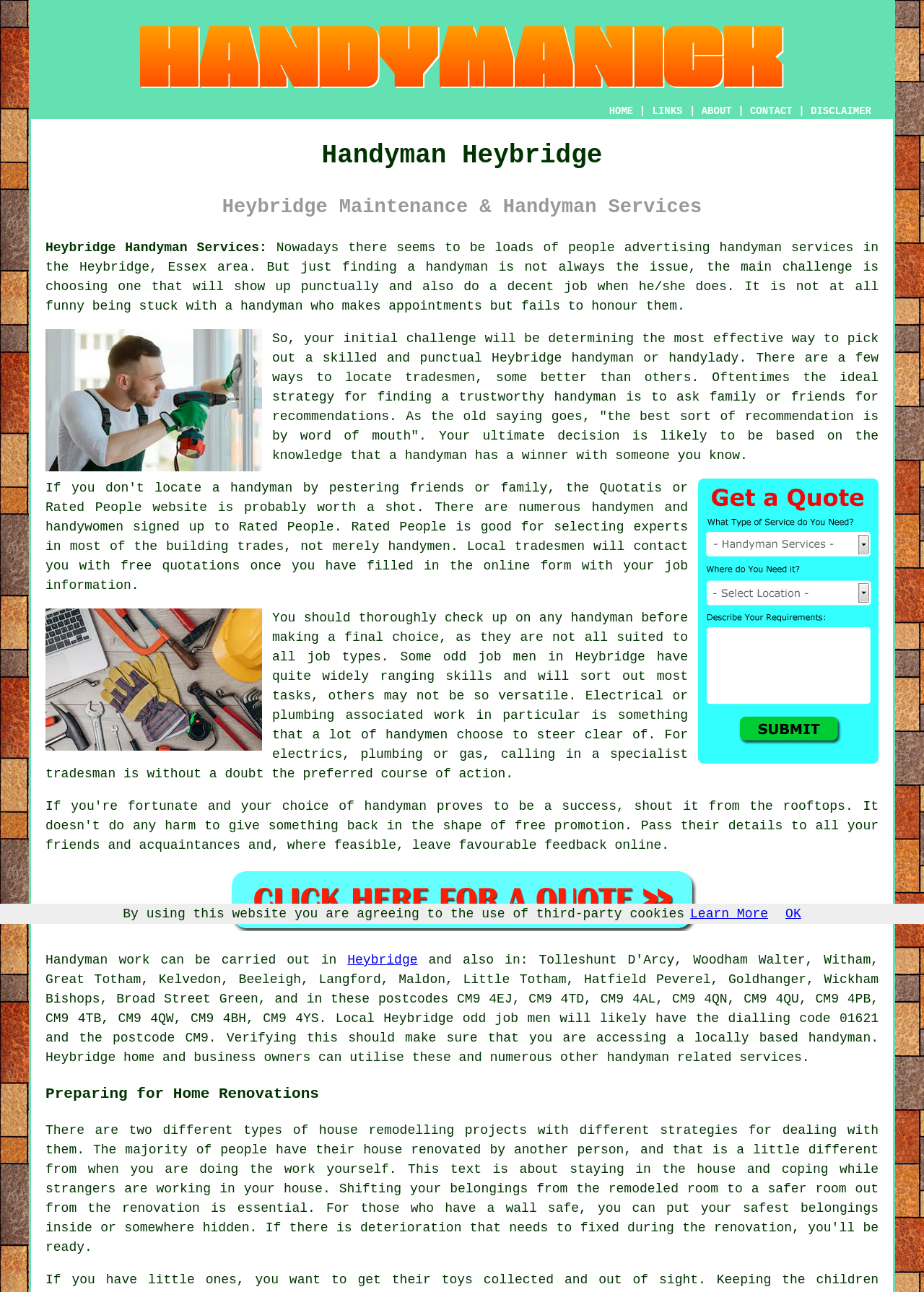Please provide the bounding box coordinates for the element that needs to be clicked to perform the following instruction: "Click on the 'handyman services' link". The coordinates should be given as four float numbers between 0 and 1, i.e., [left, top, right, bottom].

[0.779, 0.186, 0.924, 0.197]